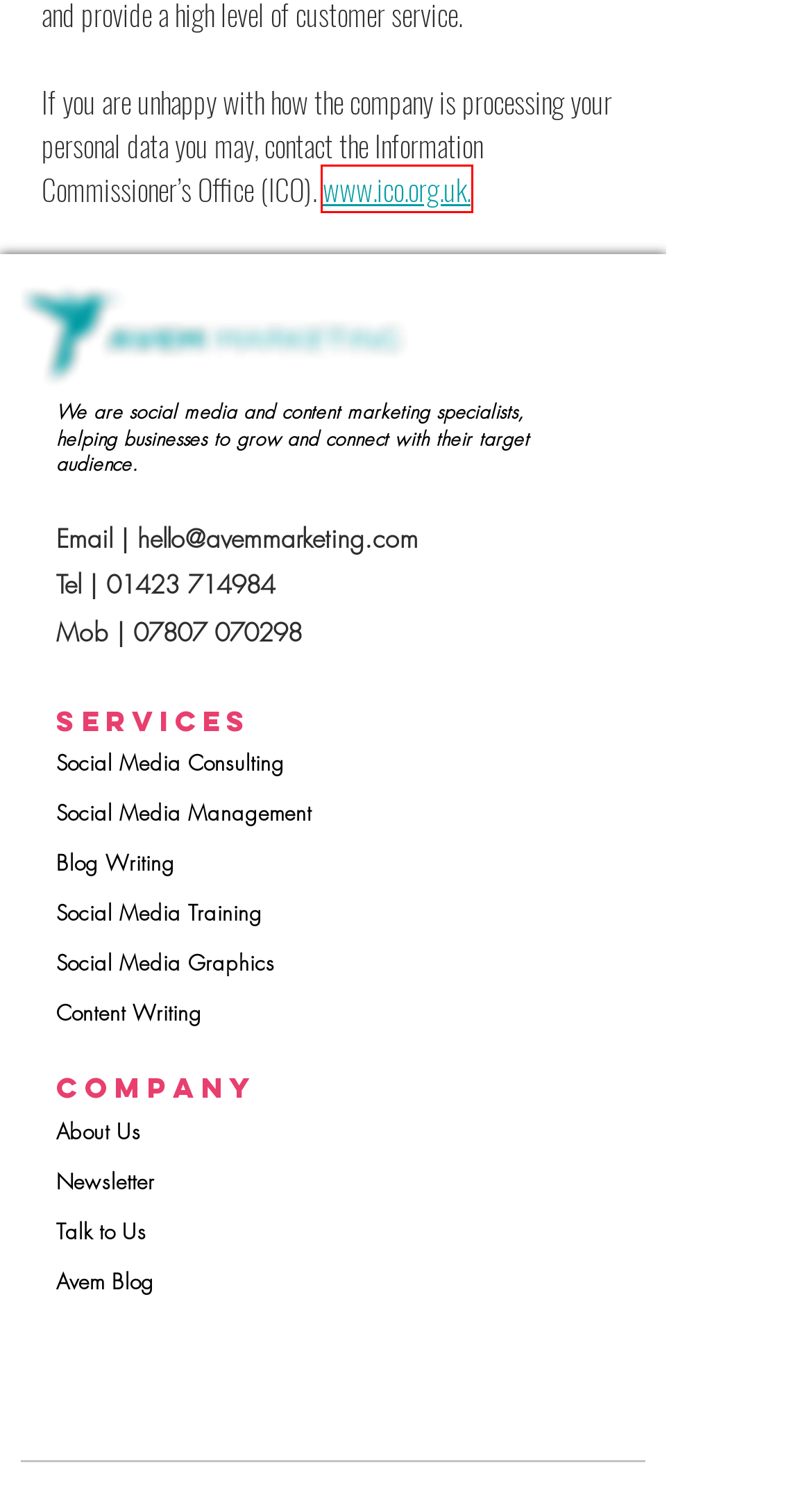Examine the screenshot of the webpage, which has a red bounding box around a UI element. Select the webpage description that best fits the new webpage after the element inside the red bounding box is clicked. Here are the choices:
A. Social Media Consultant, Harrogate | Avem Marketing
B. Avem Marketing Blogs | Social Media and Content Marketing Blogs
C. Bespoke Social Media and Content Marketing | Harrogate
D. Information Commissioner's Office (ICO)
E. Harrogate Based Social Media and Content Expert | Avem Marketing
F. Social Media Management, Harrogate | Avem Marketing
G. Social Media Training, Harrogate | Avem Marketing
H. Get Social Media and Content Marketing Tips Straight Into Your Inbox

D